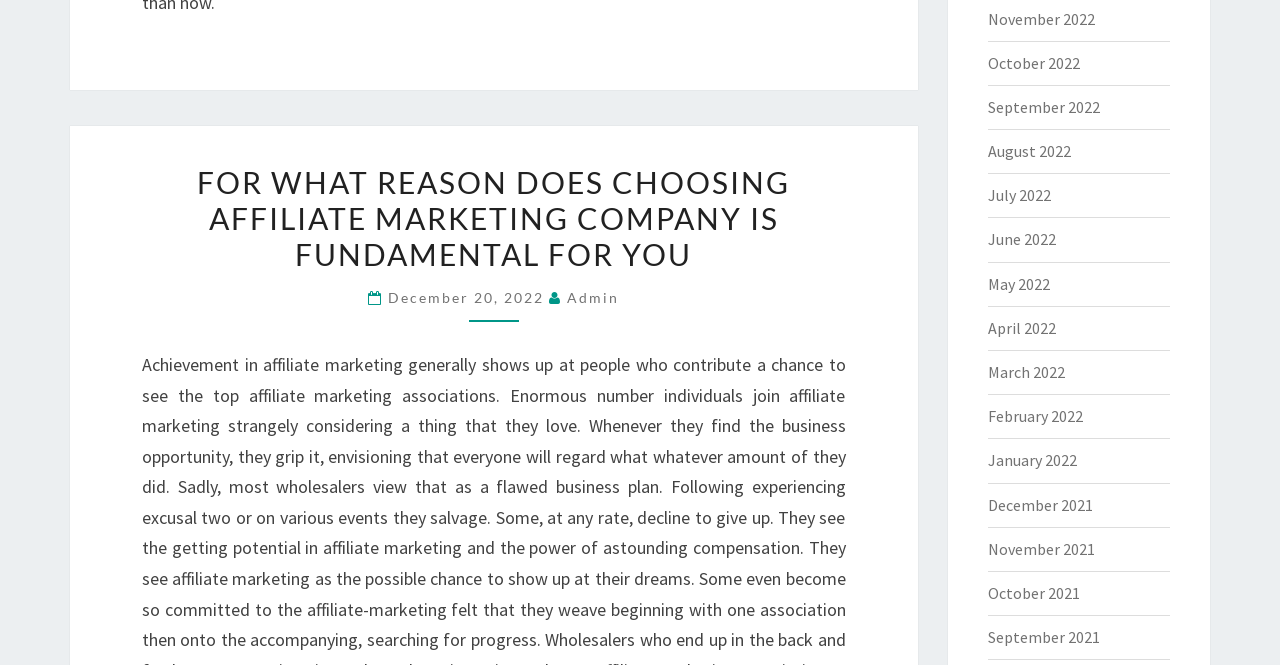Identify the bounding box coordinates for the element you need to click to achieve the following task: "read the article titled FOR WHAT REASON DOES CHOOSING AFFILIATE MARKETING COMPANY IS FUNDAMENTAL FOR YOU". The coordinates must be four float values ranging from 0 to 1, formatted as [left, top, right, bottom].

[0.385, 0.22, 0.495, 0.76]